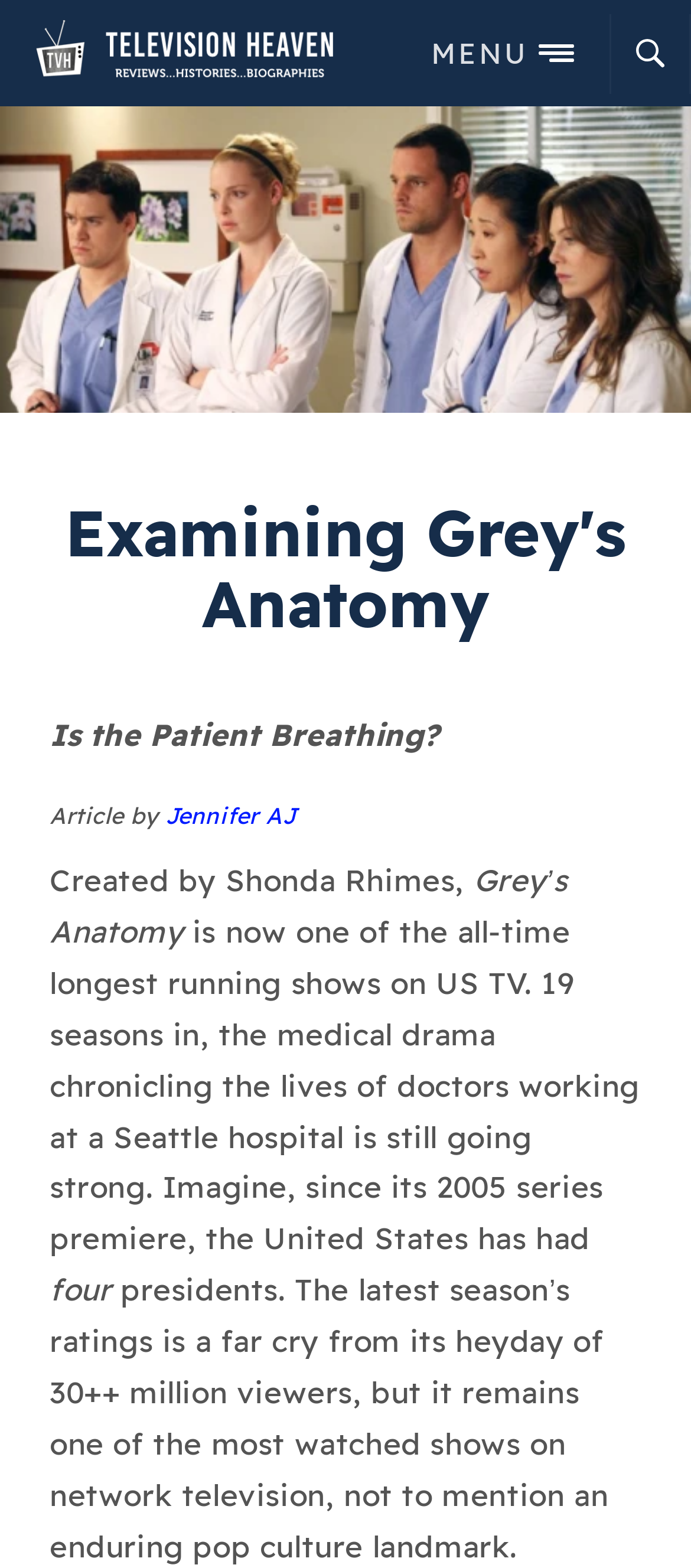Illustrate the webpage thoroughly, mentioning all important details.

The webpage is about examining Grey's Anatomy, a long-running medical drama in the USA. At the top of the page, there is a large image that spans the entire width of the page, taking up about 44% of the screen from the top. Below this image, there is a Television Heaven logo on the left, which is a link to the homepage, and a menu button on the right. Next to the menu button, there is a search button.

Below these elements, there is a header section that contains an image of Grey's Anatomy, taking up about 26% of the screen from the top. The header also includes a heading that reads "Examining Grey's Anatomy". 

Under the header, there is a section that contains several blocks of text. The first block of text is a question "Is the Patient Breathing?" followed by an article byline that reads "Article by Jennifer AJ". Below this, there is a paragraph of text that describes Grey's Anatomy, mentioning its creator Shonda Rhimes and its longevity as one of the longest-running shows on US TV. The text also mentions the show's ratings and its cultural significance.

There are a total of 5 images on the page, including the large image at the top, the Television Heaven logo, and three smaller images associated with the menu and search buttons. There are also 2 buttons, one for the menu and one for search, both located at the top of the page.